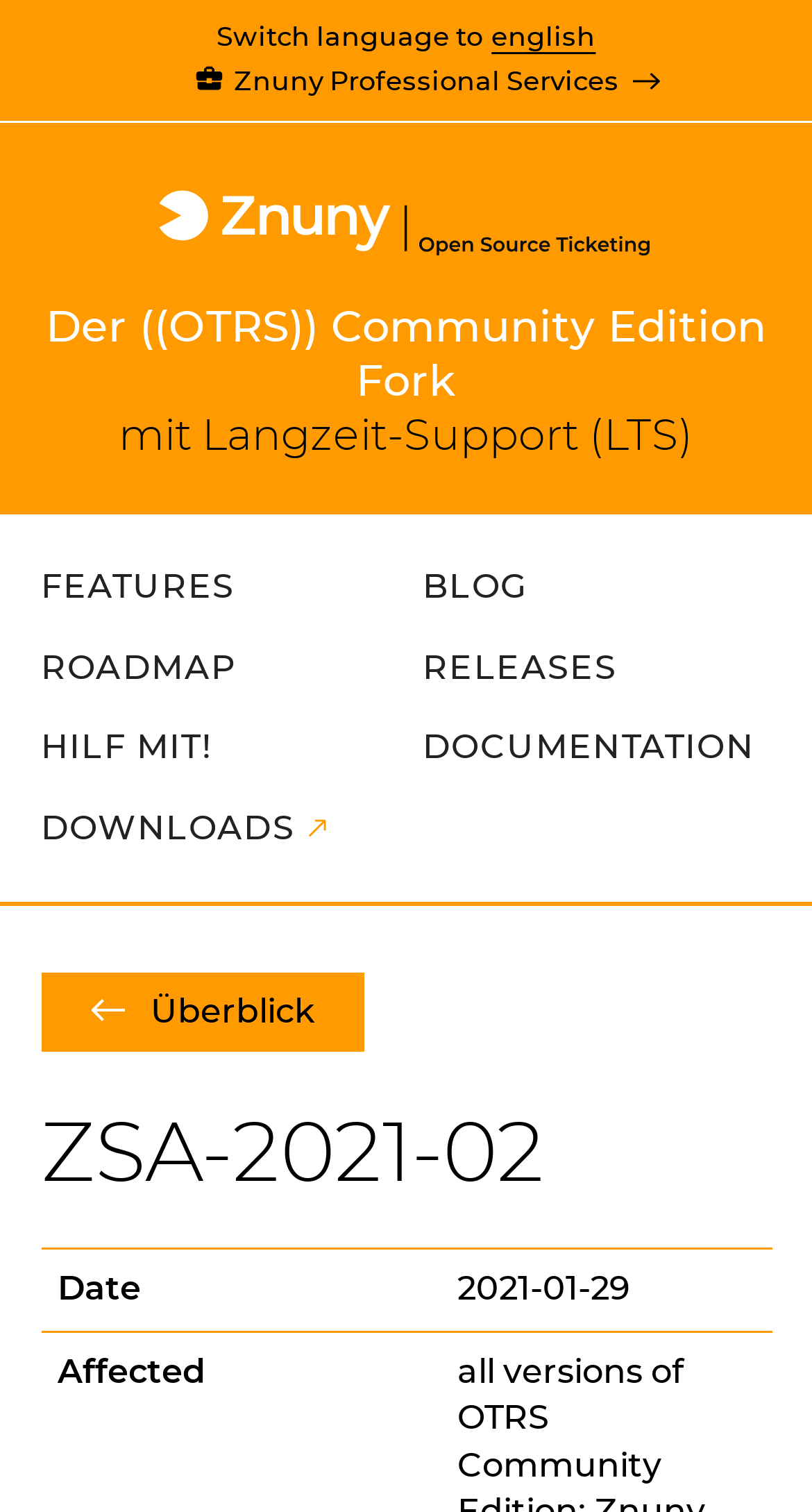Determine the bounding box coordinates in the format (top-left x, top-left y, bottom-right x, bottom-right y). Ensure all values are floating point numbers between 0 and 1. Identify the bounding box of the UI element described by: Znuny Professional Services

[0.237, 0.038, 0.763, 0.067]